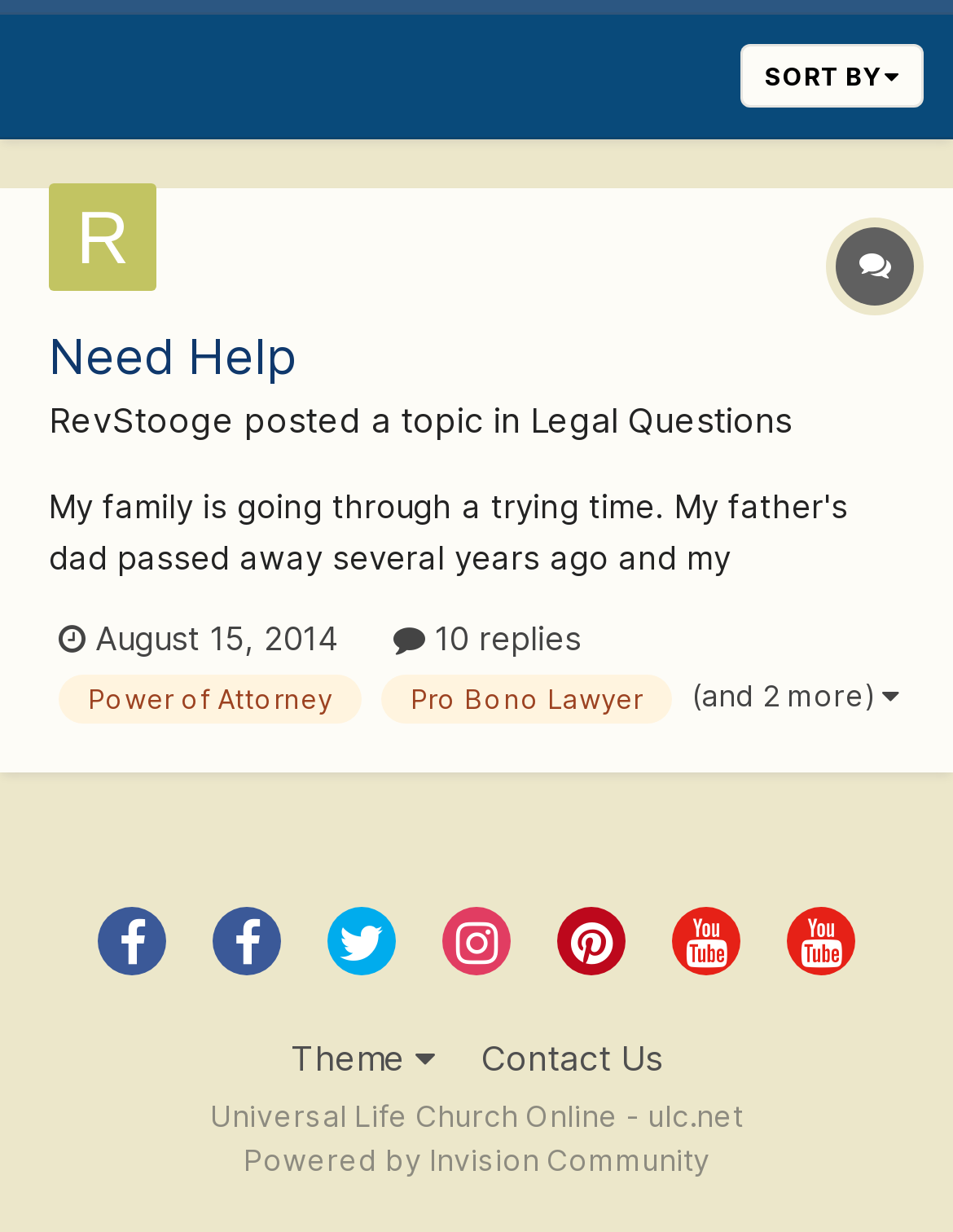Identify the bounding box coordinates for the UI element described as follows: August 15, 2014. Use the format (top-left x, top-left y, bottom-right x, bottom-right y) and ensure all values are floating point numbers between 0 and 1.

[0.062, 0.501, 0.354, 0.533]